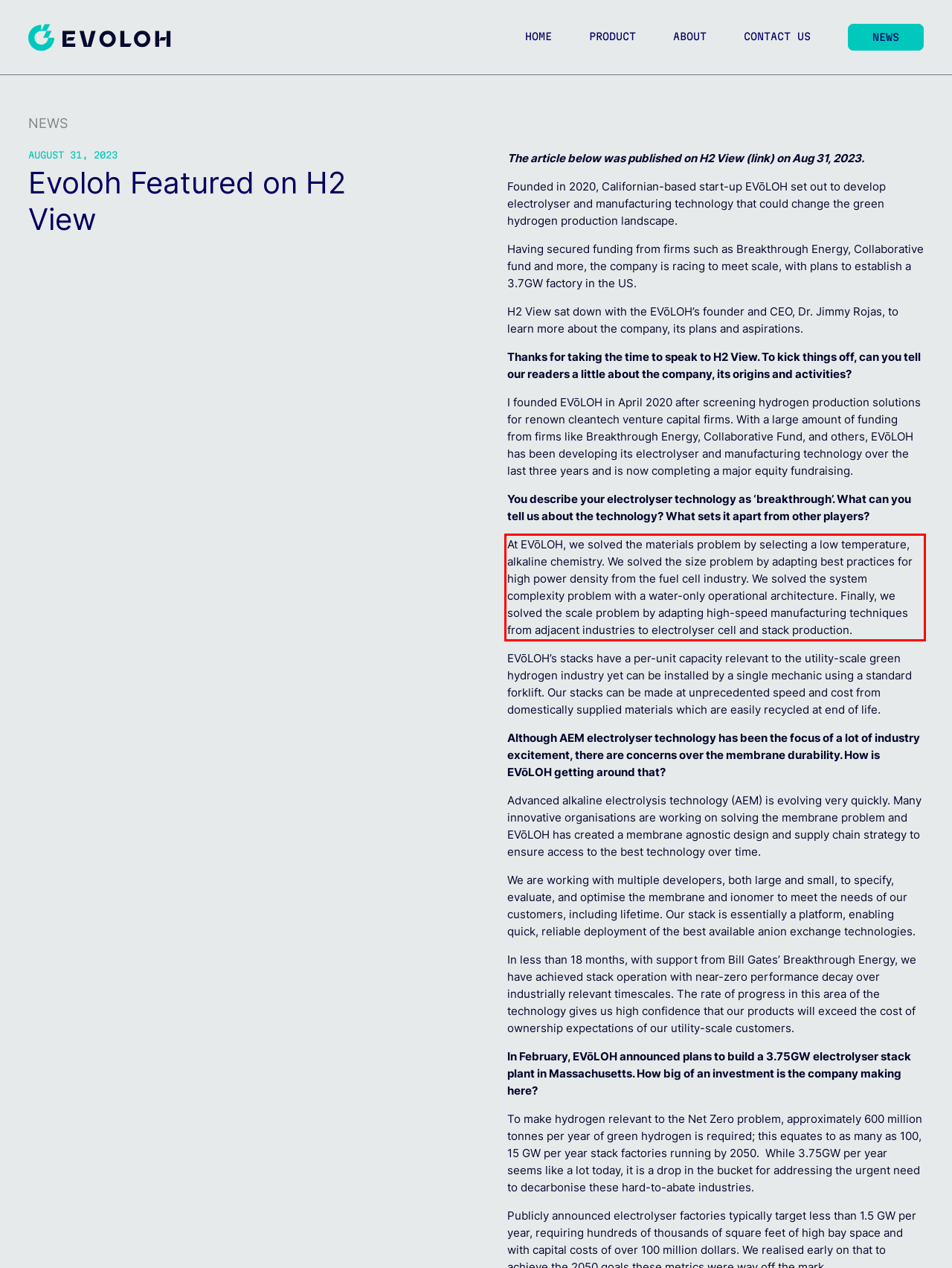Identify and transcribe the text content enclosed by the red bounding box in the given screenshot.

At EVōLOH, we solved the materials problem by selecting a low temperature, alkaline chemistry. We solved the size problem by adapting best practices for high power density from the fuel cell industry. We solved the system complexity problem with a water-only operational architecture. Finally, we solved the scale problem by adapting high-speed manufacturing techniques from adjacent industries to electrolyser cell and stack production.